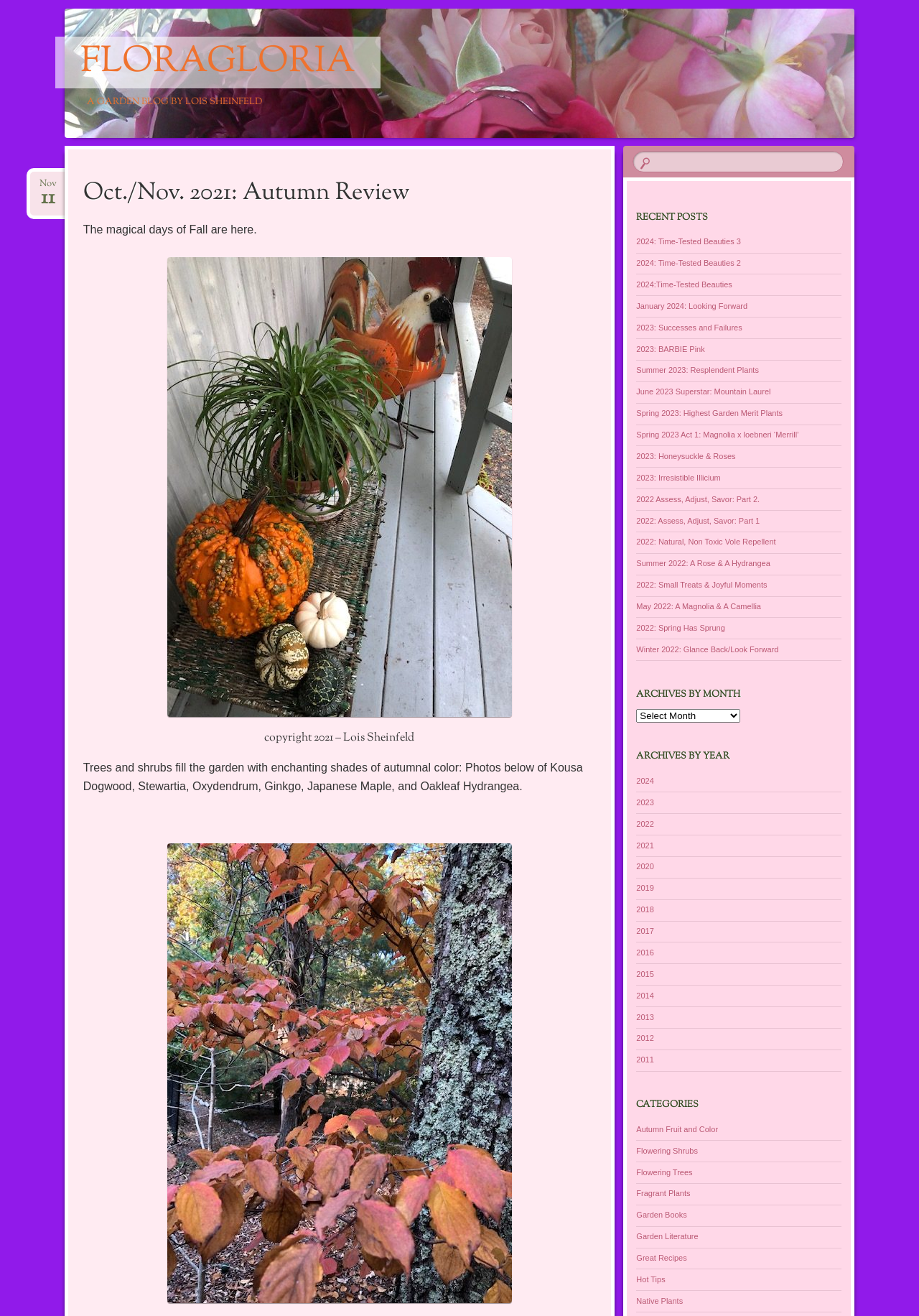Predict the bounding box coordinates of the area that should be clicked to accomplish the following instruction: "View the 'Oct./Nov. 2021: Autumn Review' post". The bounding box coordinates should consist of four float numbers between 0 and 1, i.e., [left, top, right, bottom].

[0.09, 0.136, 0.648, 0.158]